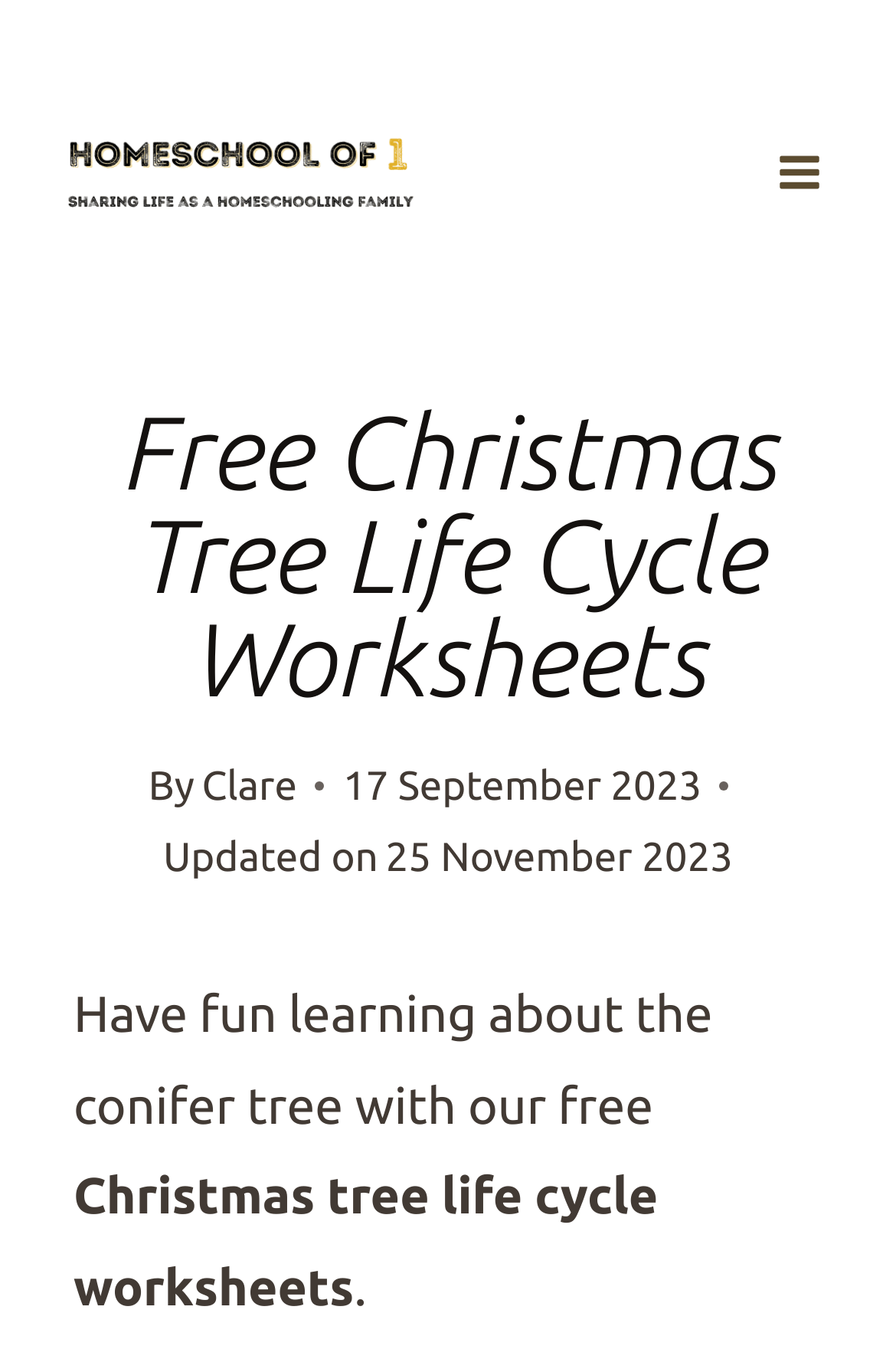Who is the author of the article?
Provide a short answer using one word or a brief phrase based on the image.

Clare